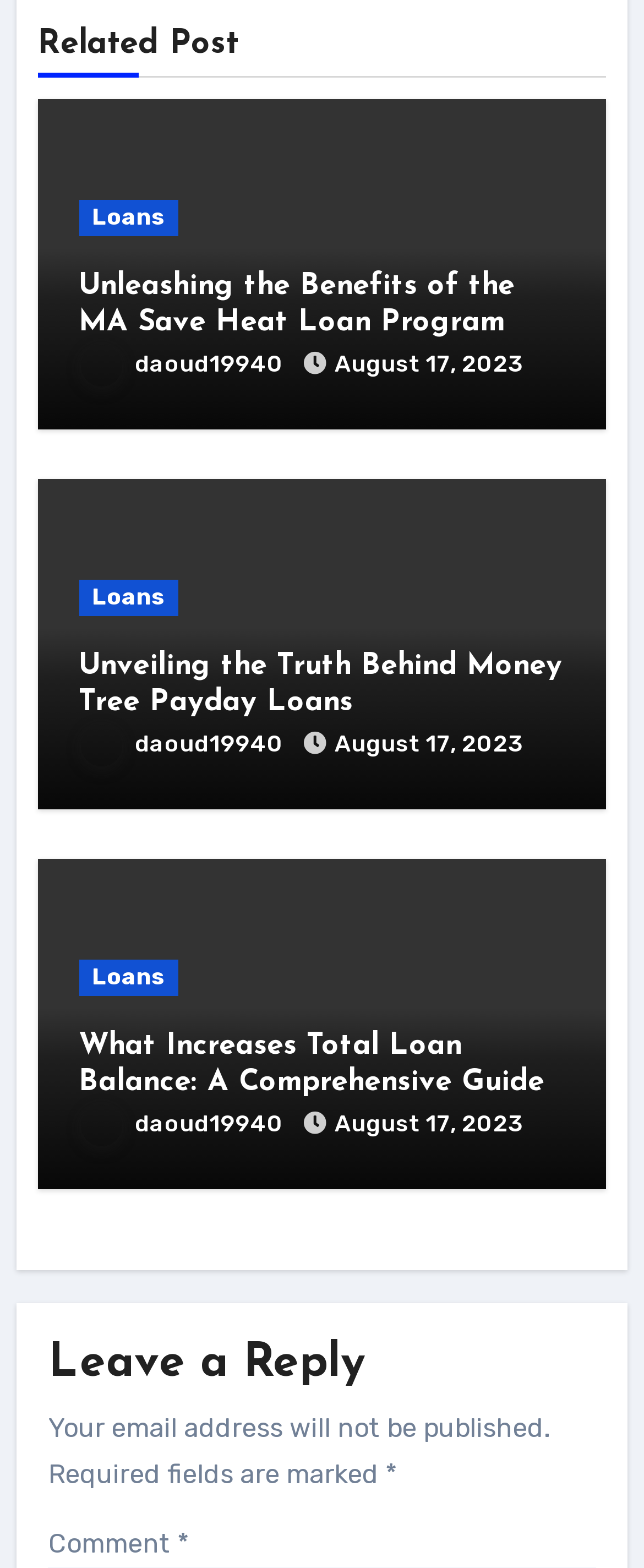Please predict the bounding box coordinates of the element's region where a click is necessary to complete the following instruction: "Click on the 'What Increases Total Loan Balance: A Comprehensive Guide' link". The coordinates should be represented by four float numbers between 0 and 1, i.e., [left, top, right, bottom].

[0.122, 0.657, 0.846, 0.7]